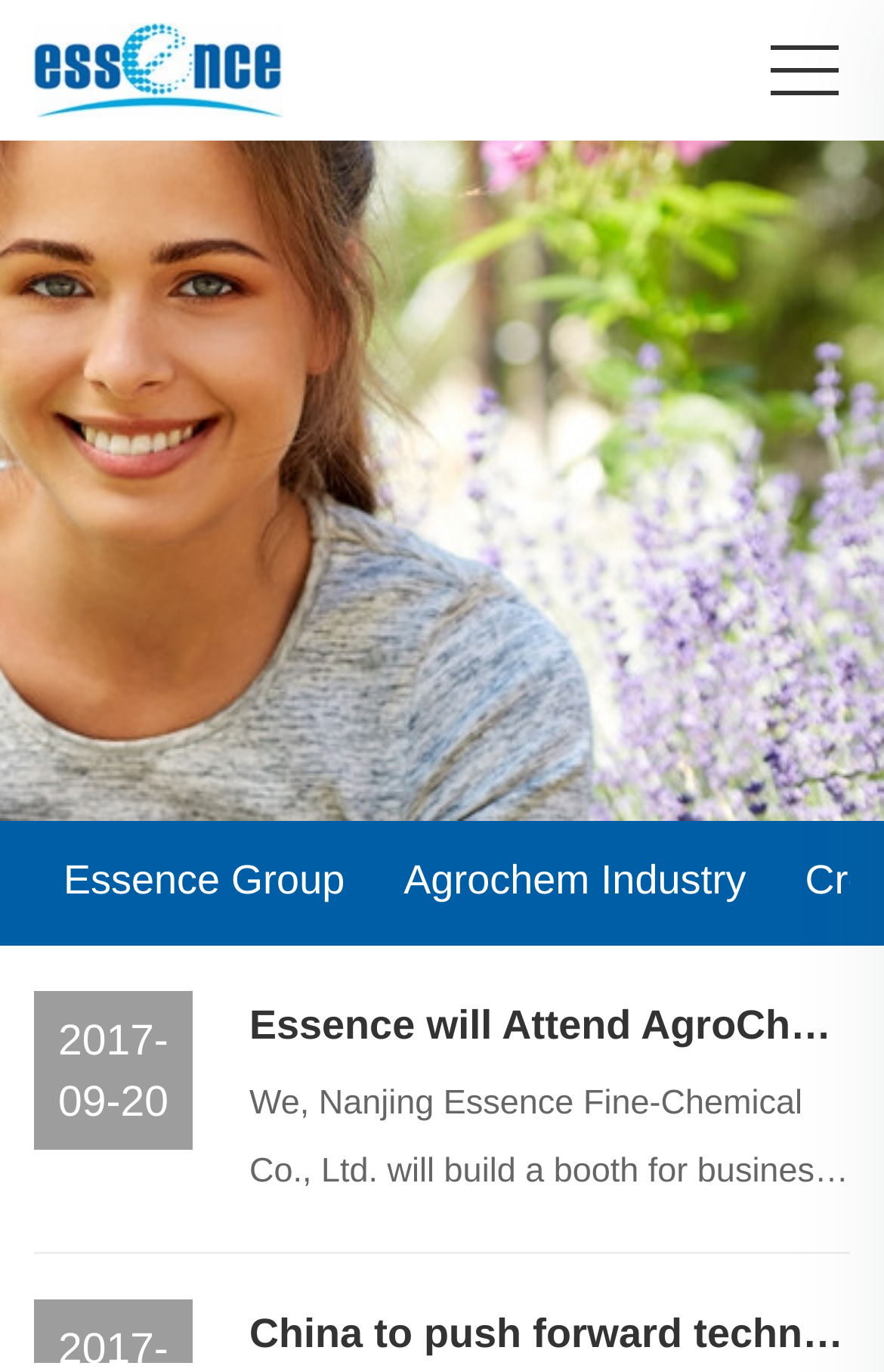Provide a one-word or one-phrase answer to the question:
What is the name of the company mentioned on the webpage?

Essence Group